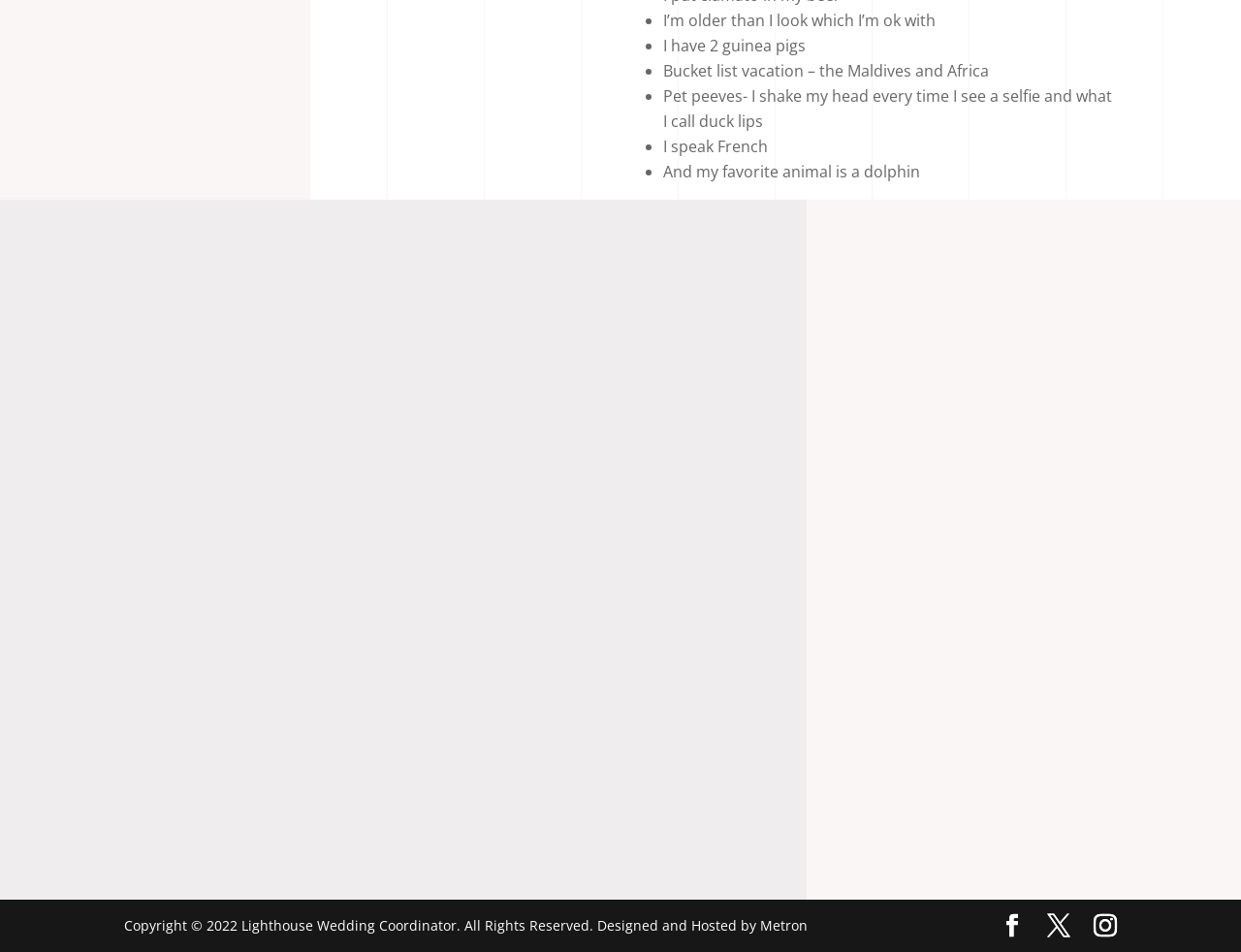What is the favorite animal of the author?
From the image, respond with a single word or phrase.

dolphin